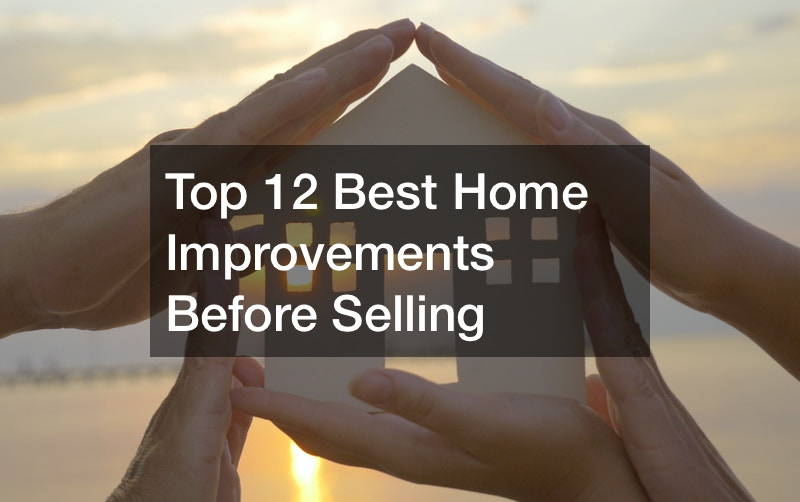Elaborate on the details you observe in the image.

The image illustrates a symbolic representation of home improvements, featuring a small house held delicately between two pairs of hands. The backdrop is a warm sunset, casting a soft glow, which enhances the emotional appeal of the scene. Superimposed on the image is the text "Top 12 Best Home Improvements Before Selling," emphasizing the importance of strategic enhancements before listing a property. This visual encapsulates the idea of care and attention homeowners should invest in their homes to attract potential buyers, suggesting that thoughtful improvements can significantly boost a home's market value and appeal.